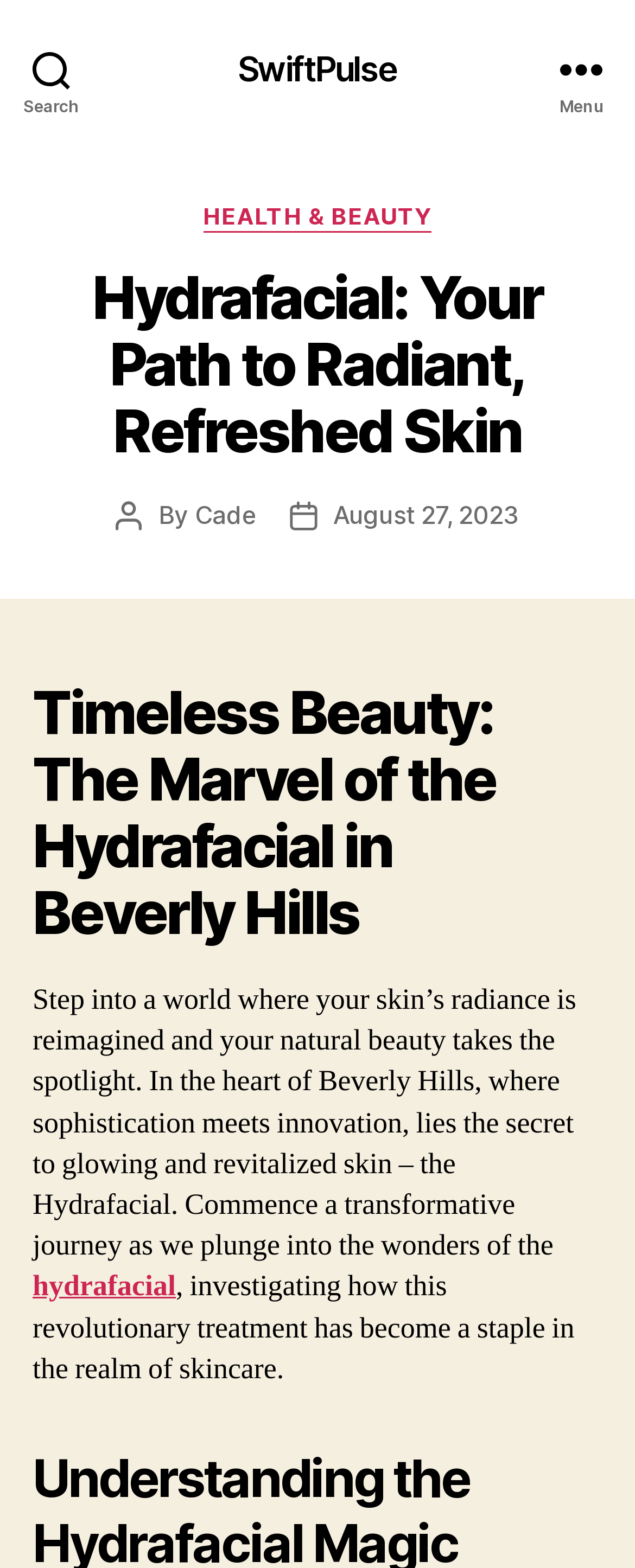Summarize the webpage comprehensively, mentioning all visible components.

The webpage is about Hydrafacial, a skincare treatment, and its benefits. At the top left corner, there is a search button. Next to it, in the top center, is a link to "SwiftPulse". On the top right corner, there is a menu button. 

When the menu button is expanded, a header section appears below it, taking up most of the width of the page. This section contains several elements, including a "Categories" label, a link to "HEALTH & BEAUTY", and a heading that repeats the title "Hydrafacial: Your Path to Radiant, Refreshed Skin". 

Below the title, there is a section with information about the post author, "Cade", and the post date, "August 27, 2023". 

Further down, there is another heading that reads "Timeless Beauty: The Marvel of the Hydrafacial in Beverly Hills". Below this heading, there is a block of text that describes the Hydrafacial treatment and its benefits, with a link to "hydrafacial" in the middle of the text.